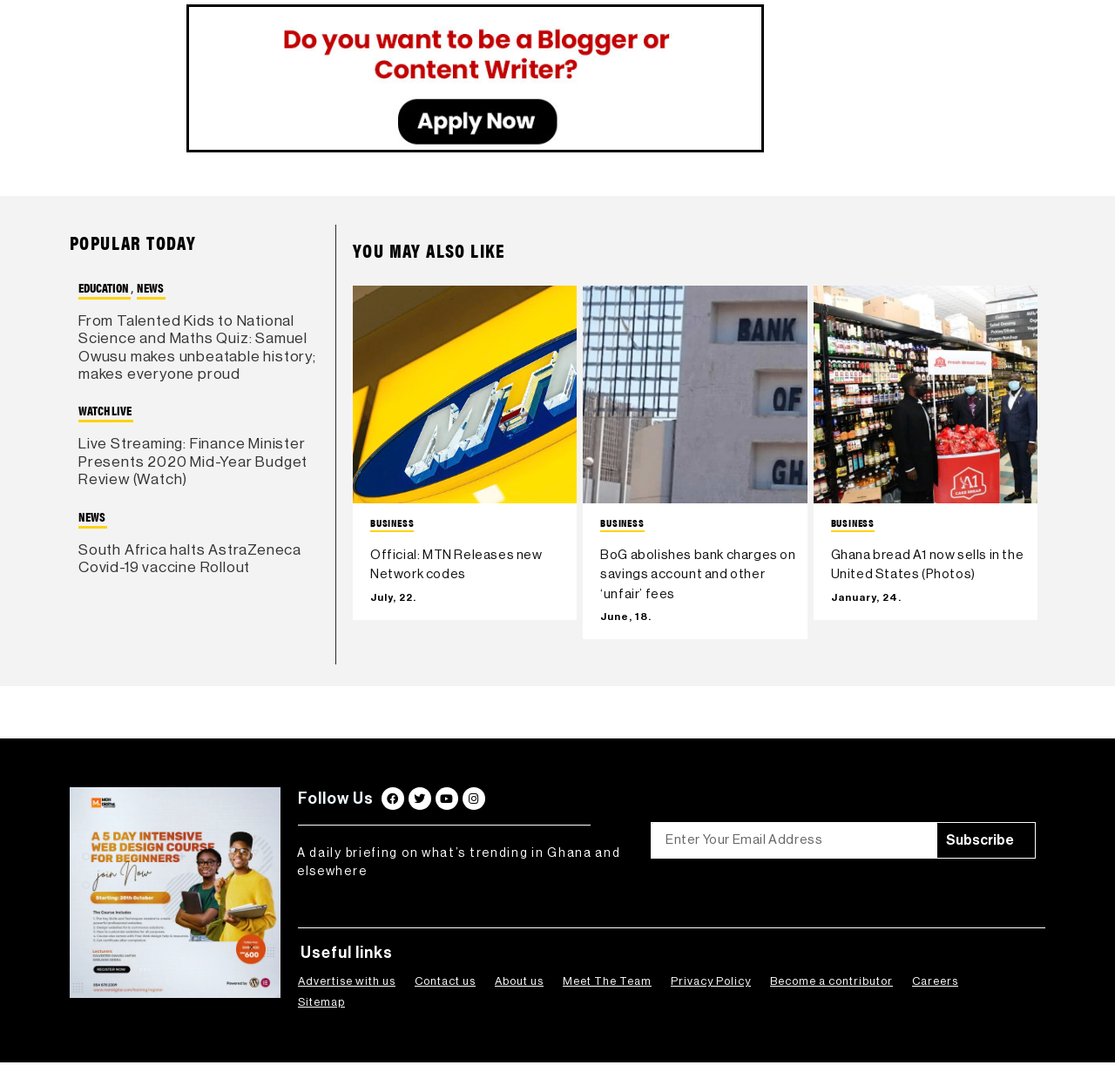Could you provide the bounding box coordinates for the portion of the screen to click to complete this instruction: "Click on the 'About us' link"?

[0.435, 0.889, 0.496, 0.908]